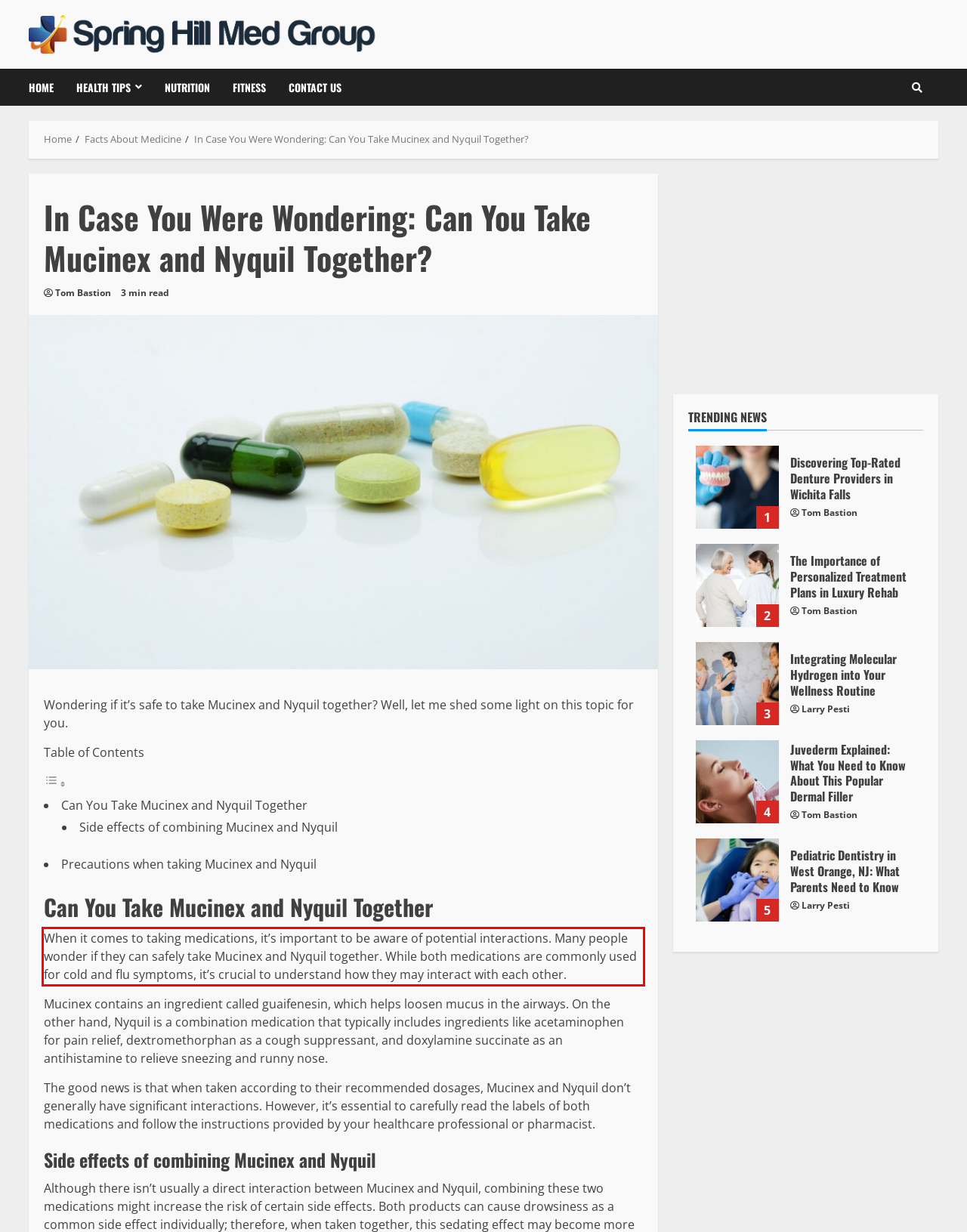Identify and transcribe the text content enclosed by the red bounding box in the given screenshot.

When it comes to taking medications, it’s important to be aware of potential interactions. Many people wonder if they can safely take Mucinex and Nyquil together. While both medications are commonly used for cold and flu symptoms, it’s crucial to understand how they may interact with each other.